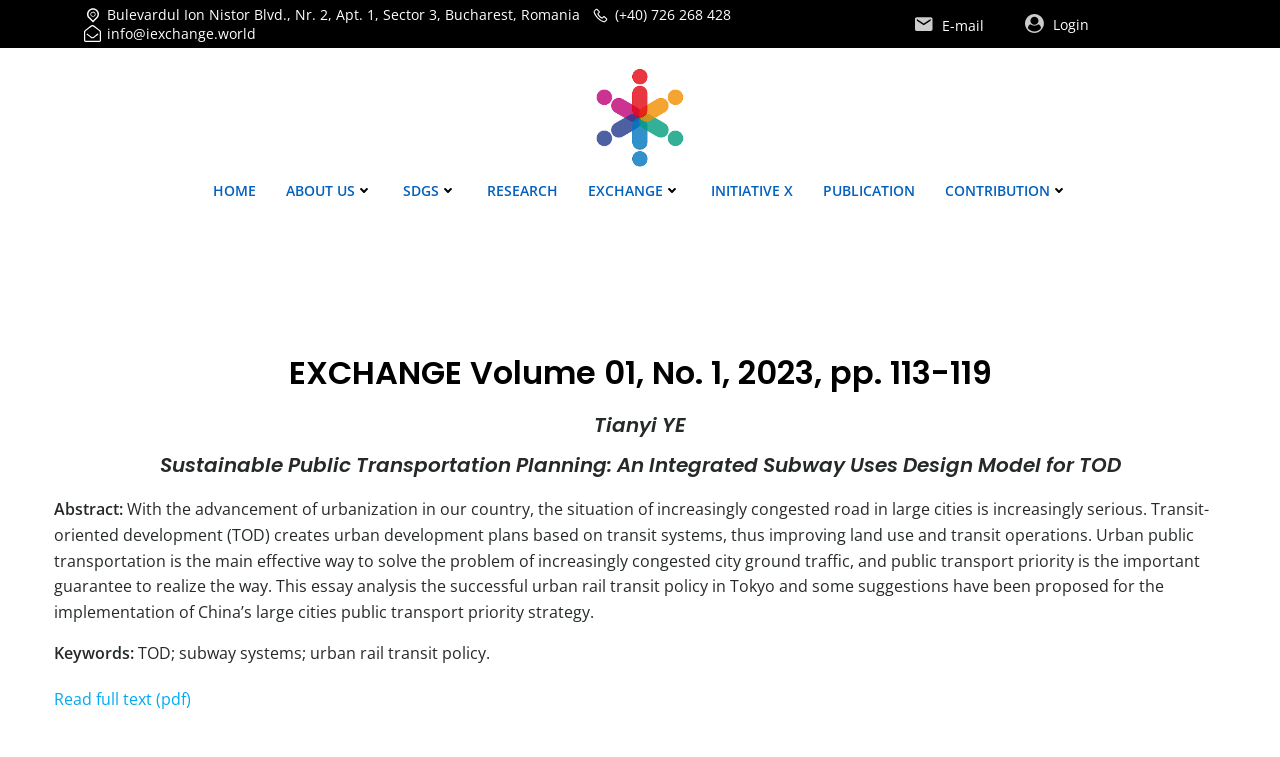Based on the element description, predict the bounding box coordinates (top-left x, top-left y, bottom-right x, bottom-right y) for the UI element in the screenshot: Read full text (pdf)

[0.042, 0.907, 0.149, 0.939]